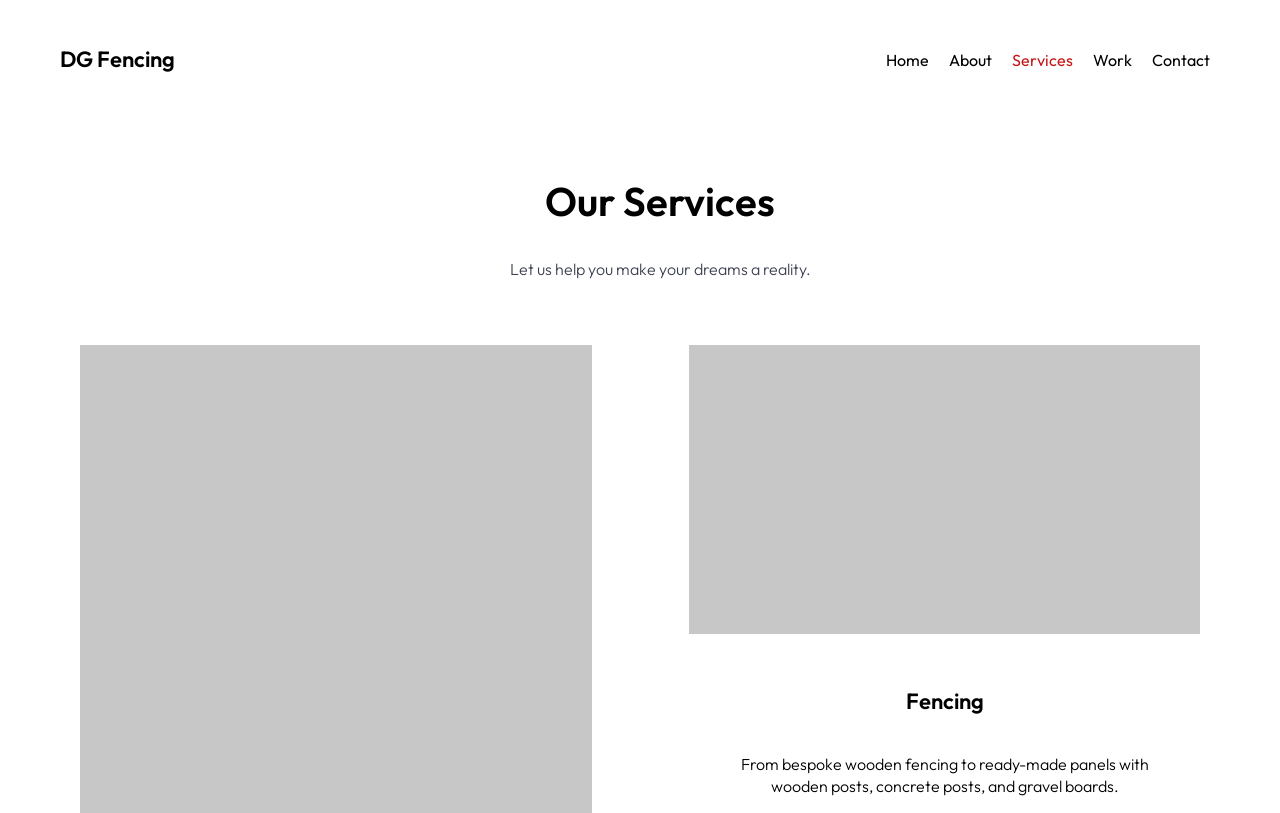Reply to the question with a single word or phrase:
What is the theme of the image on the webpage?

Fencing